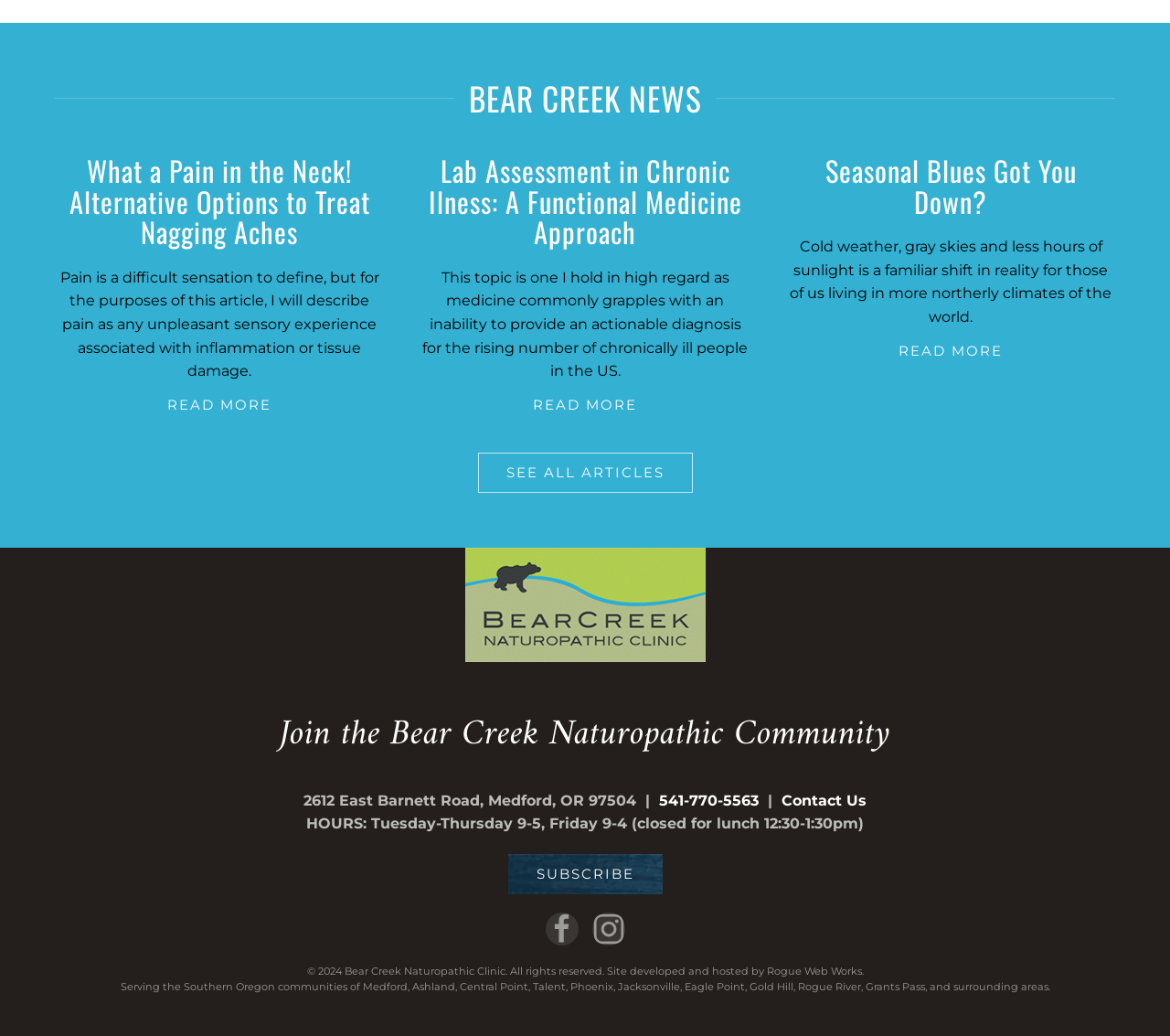What is the name of the clinic?
Using the image as a reference, deliver a detailed and thorough answer to the question.

The name of the clinic can be found in the heading 'BEAR CREEK NEWS' and also in the link 'Bear Creek Naturopathic Clinic' which is located below the image of the clinic.